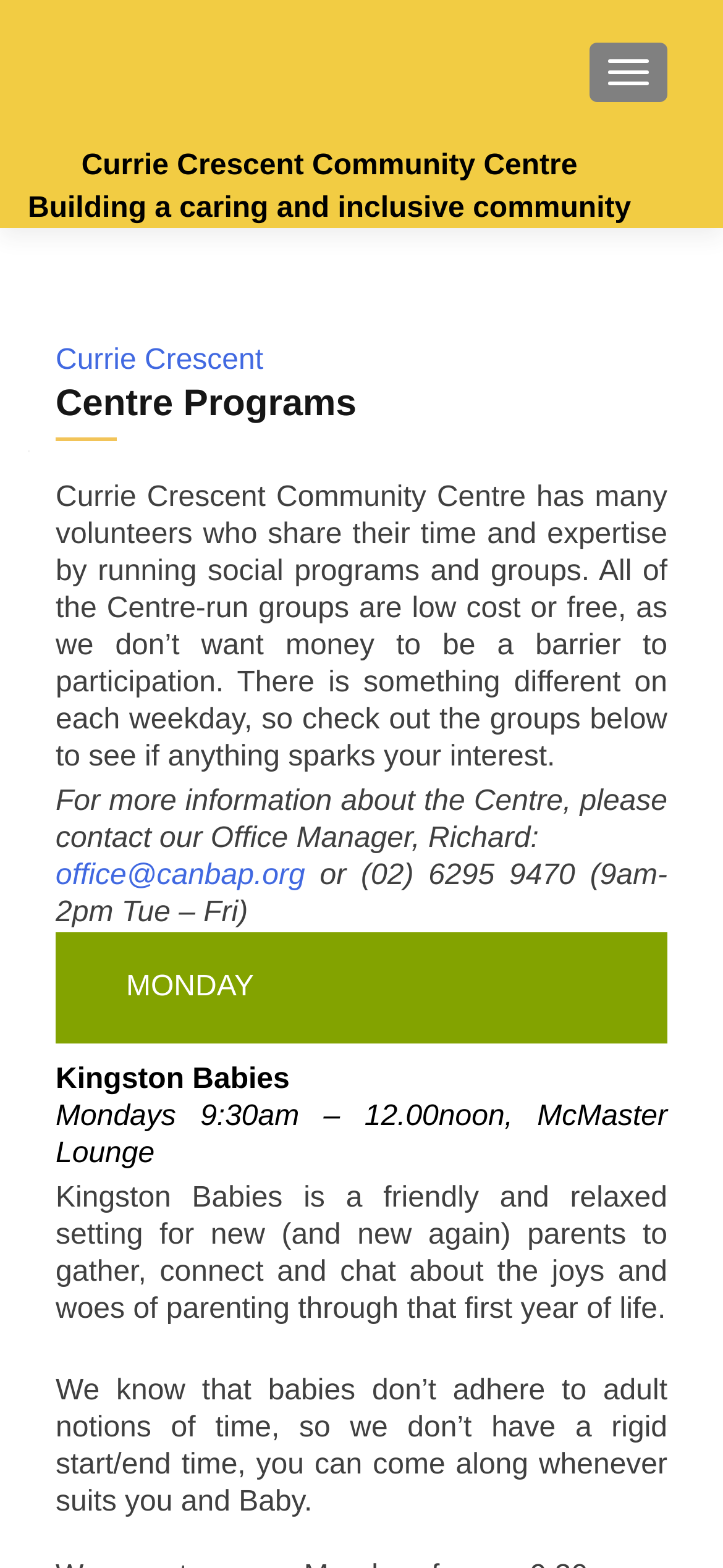How many programs are listed on the webpage?
Examine the screenshot and reply with a single word or phrase.

At least 1